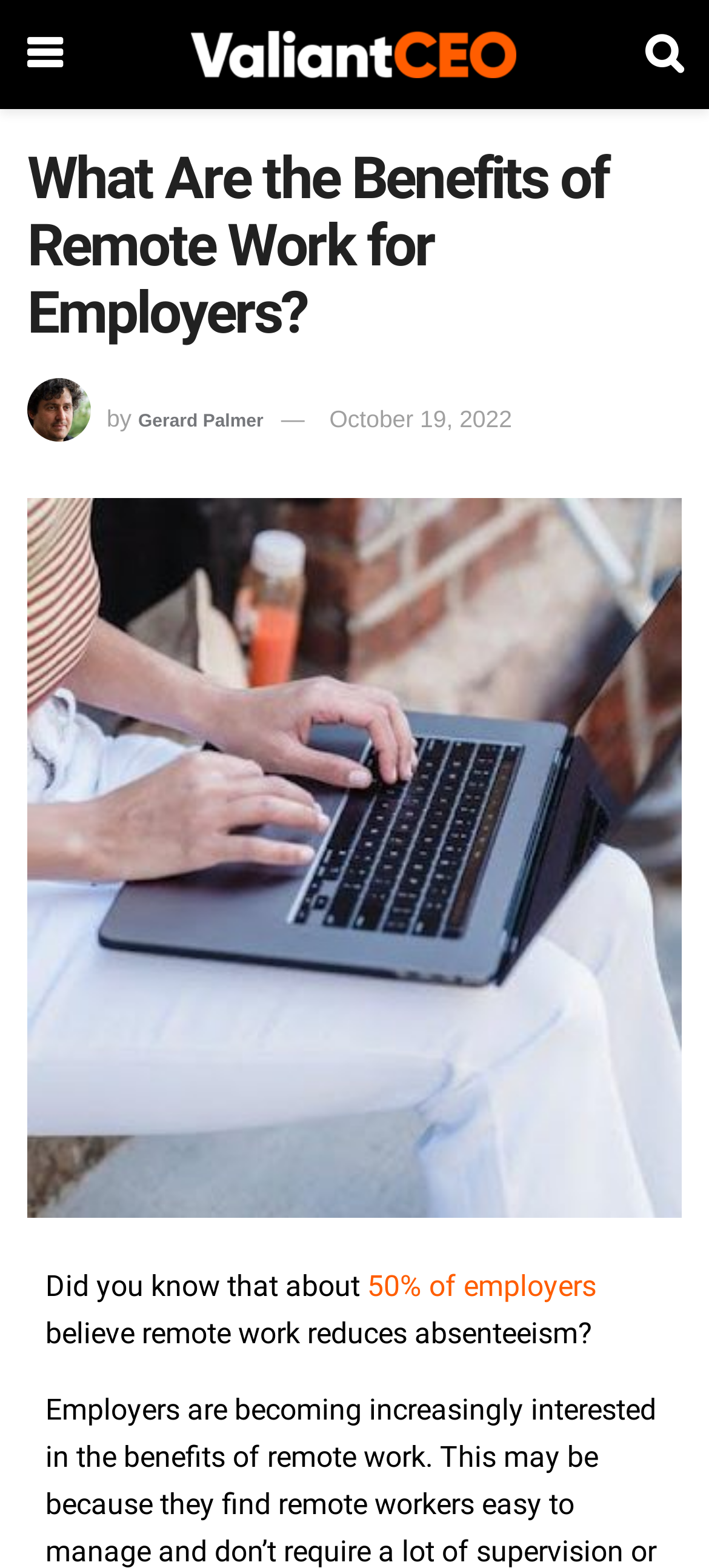Determine the bounding box coordinates in the format (top-left x, top-left y, bottom-right x, bottom-right y). Ensure all values are floating point numbers between 0 and 1. Identify the bounding box of the UI element described by: alt="valiant"

[0.27, 0.02, 0.727, 0.05]